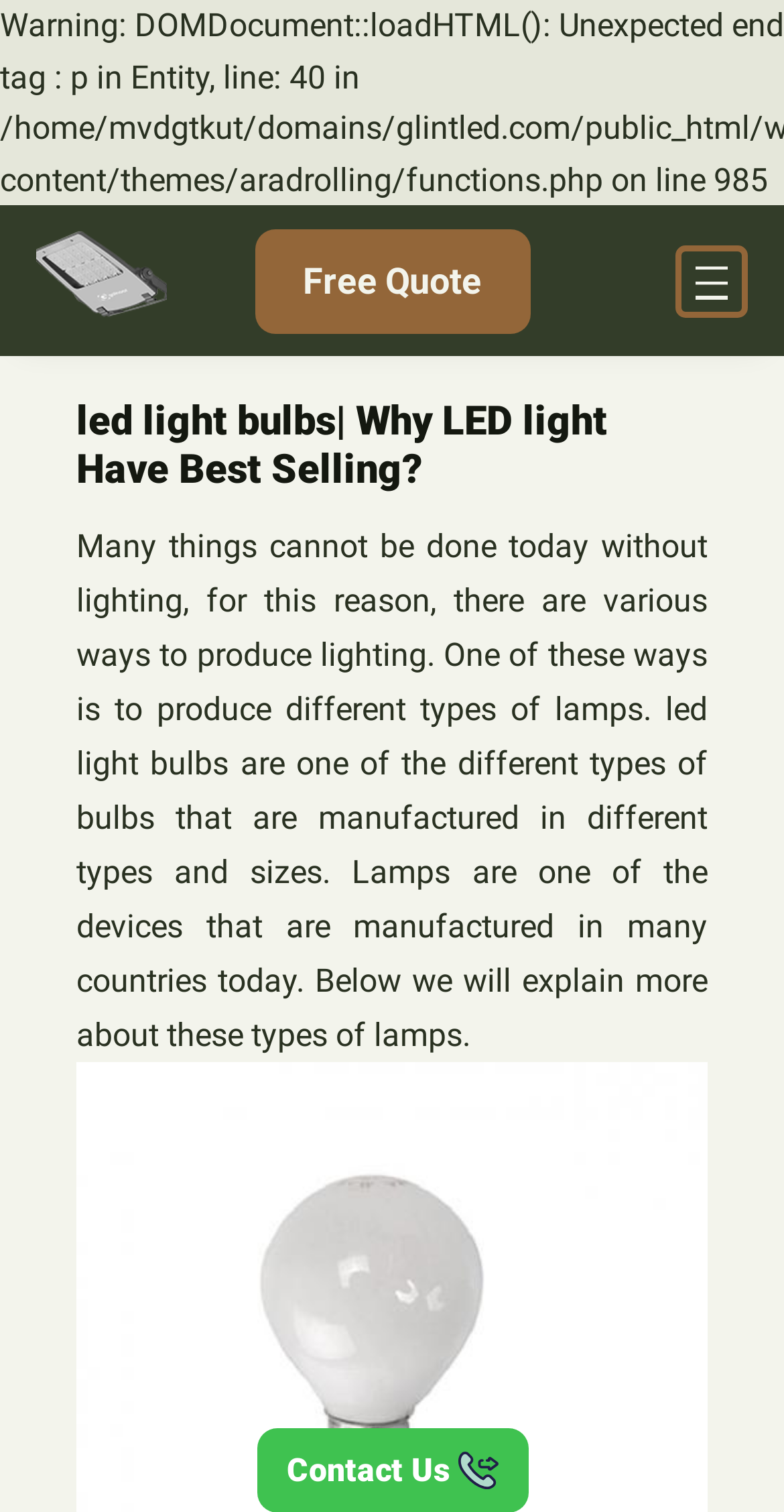Craft a detailed narrative of the webpage's structure and content.

The webpage is about LED light bulbs, specifically discussing their importance and various types. At the top-left corner, there is a link to the website's logo, "Glintled", accompanied by an image of the same name. Next to it, on the top-right corner, there is a button to "Open menu" which has a popup menu. Below the logo, there is a heading that reads "led light bulbs| Why LED light Have Best Selling?".

Below the heading, there is a block of text that explains the importance of lighting and how LED light bulbs are one of the various types of lamps manufactured in different countries. The text also mentions that the webpage will provide more information about these types of lamps.

On the top-right side, there is a link to "Skip to content" and another link to "Free Quote". At the bottom of the page, there is an image, but its content is not specified. Overall, the webpage appears to be an informational page about LED light bulbs, with a brief introduction and a promise to provide more information.